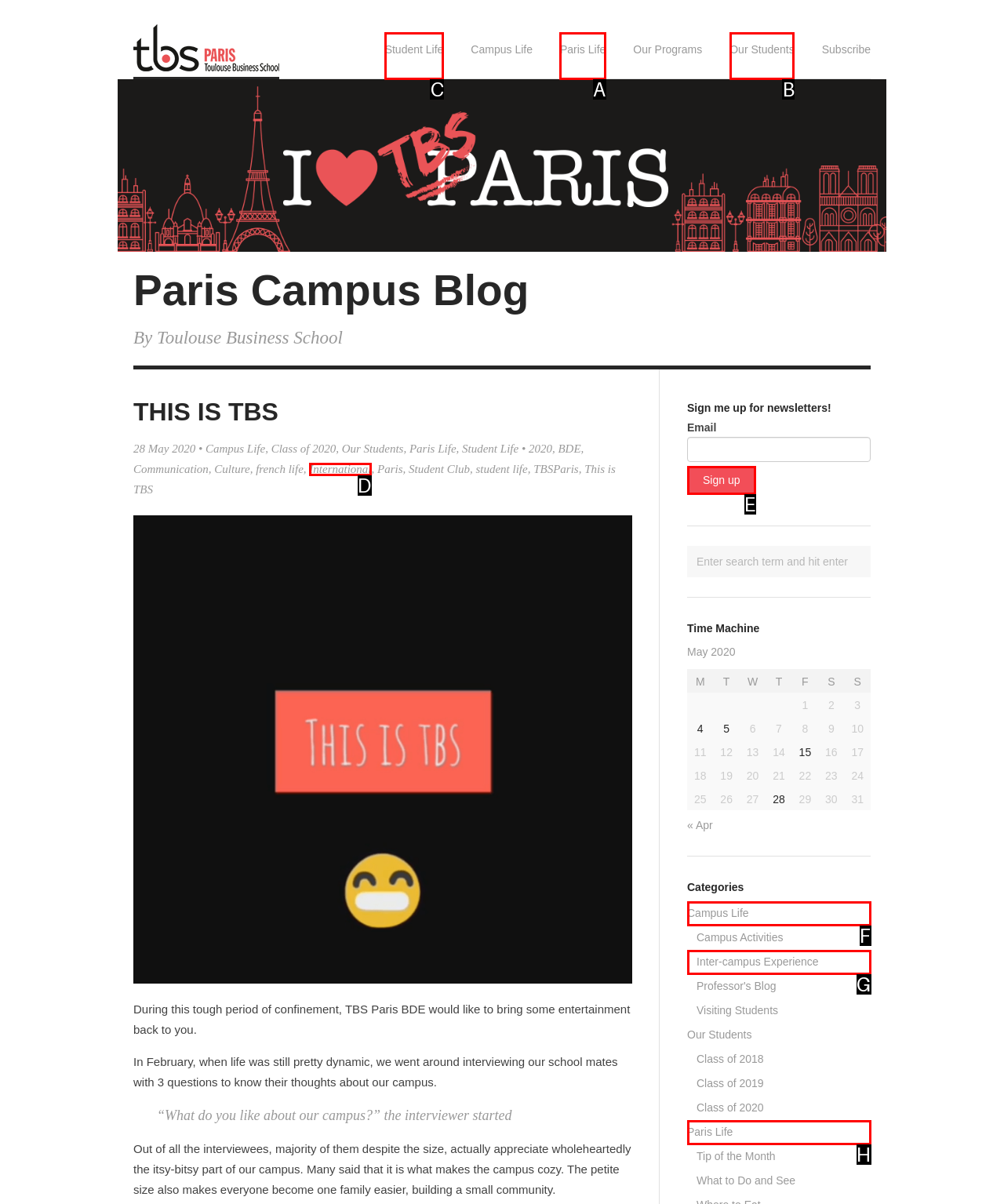Look at the highlighted elements in the screenshot and tell me which letter corresponds to the task: Click on the 'Student Life' link.

C